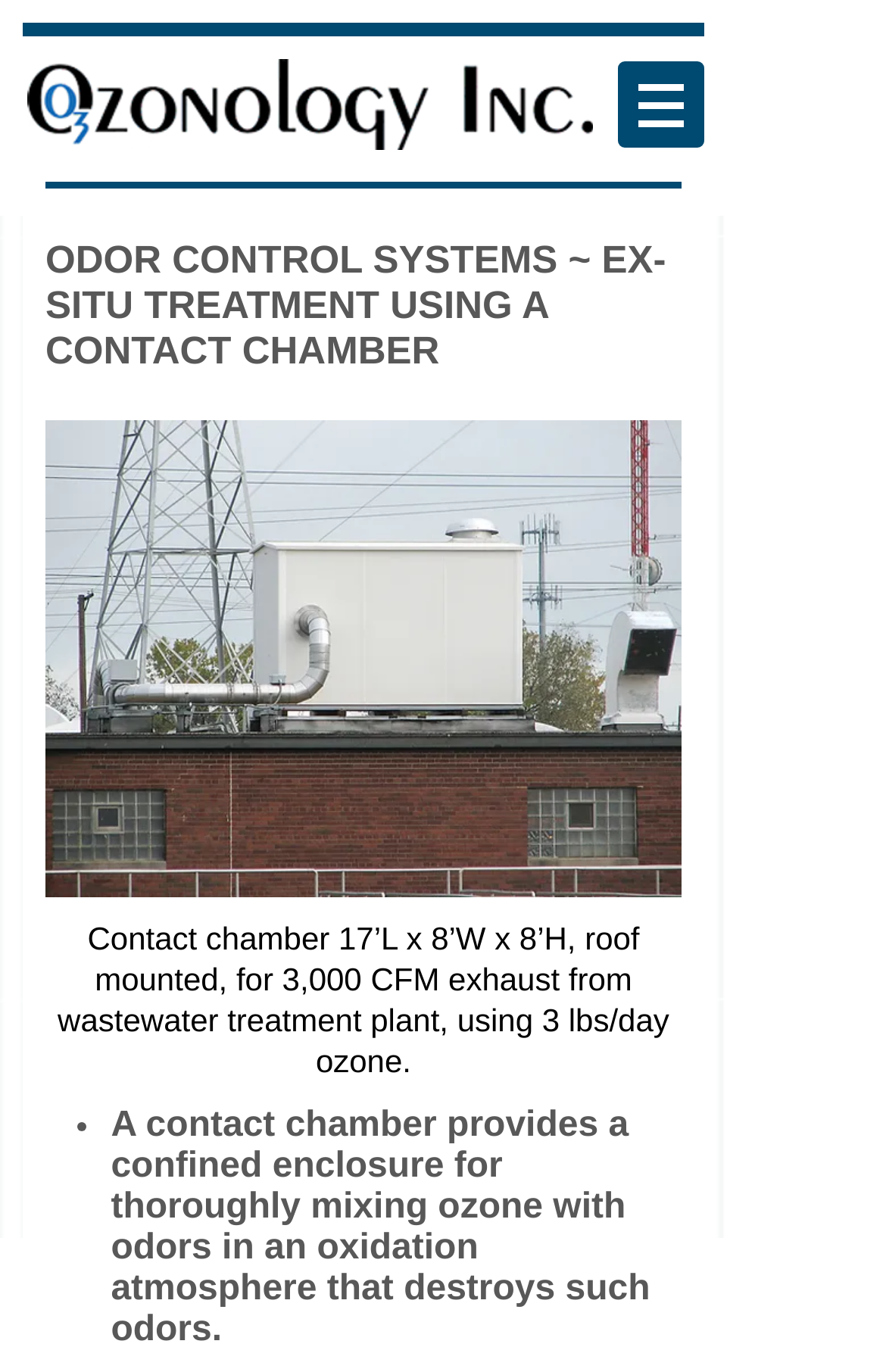Respond to the question below with a concise word or phrase:
What is the image above the text?

Odor control system